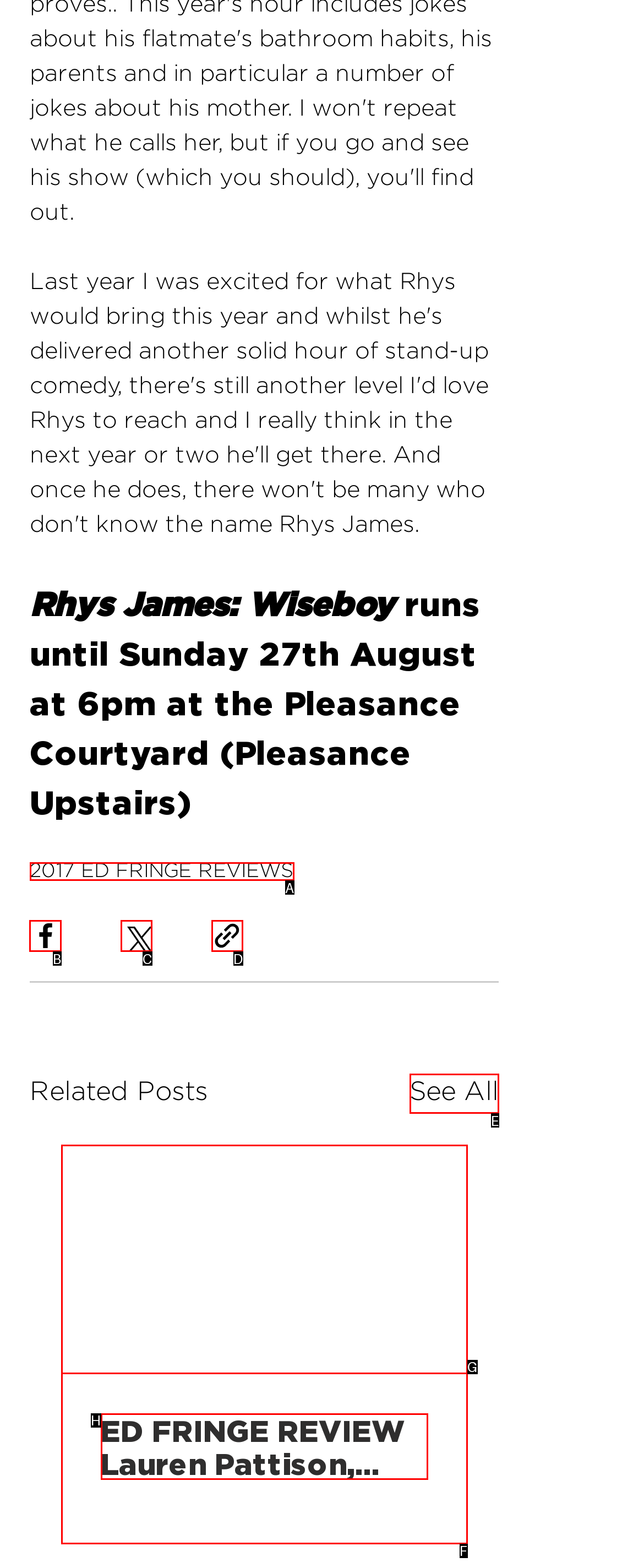Based on the task: Share via Facebook, which UI element should be clicked? Answer with the letter that corresponds to the correct option from the choices given.

B